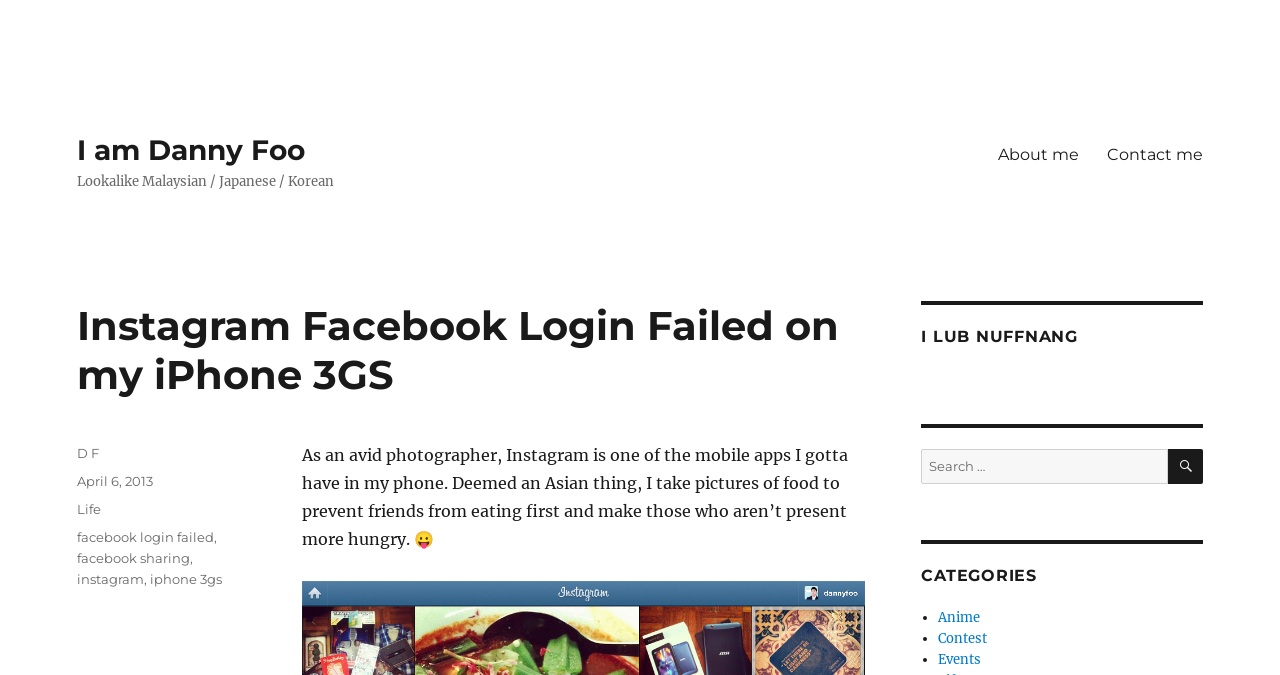Provide the bounding box coordinates of the section that needs to be clicked to accomplish the following instruction: "Click on the 'Life' category."

[0.06, 0.742, 0.079, 0.766]